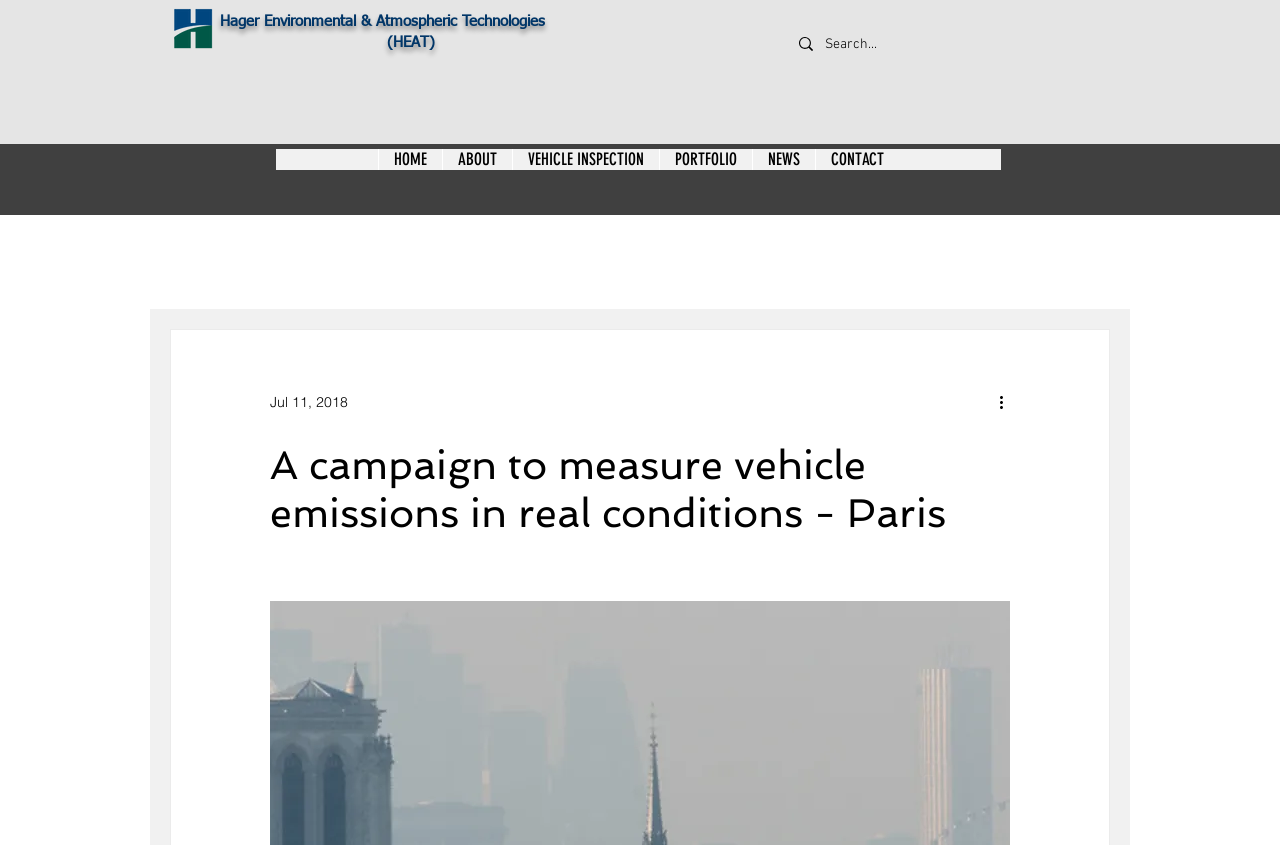Using the description: "Coronavirus Policy", identify the bounding box of the corresponding UI element in the screenshot.

None